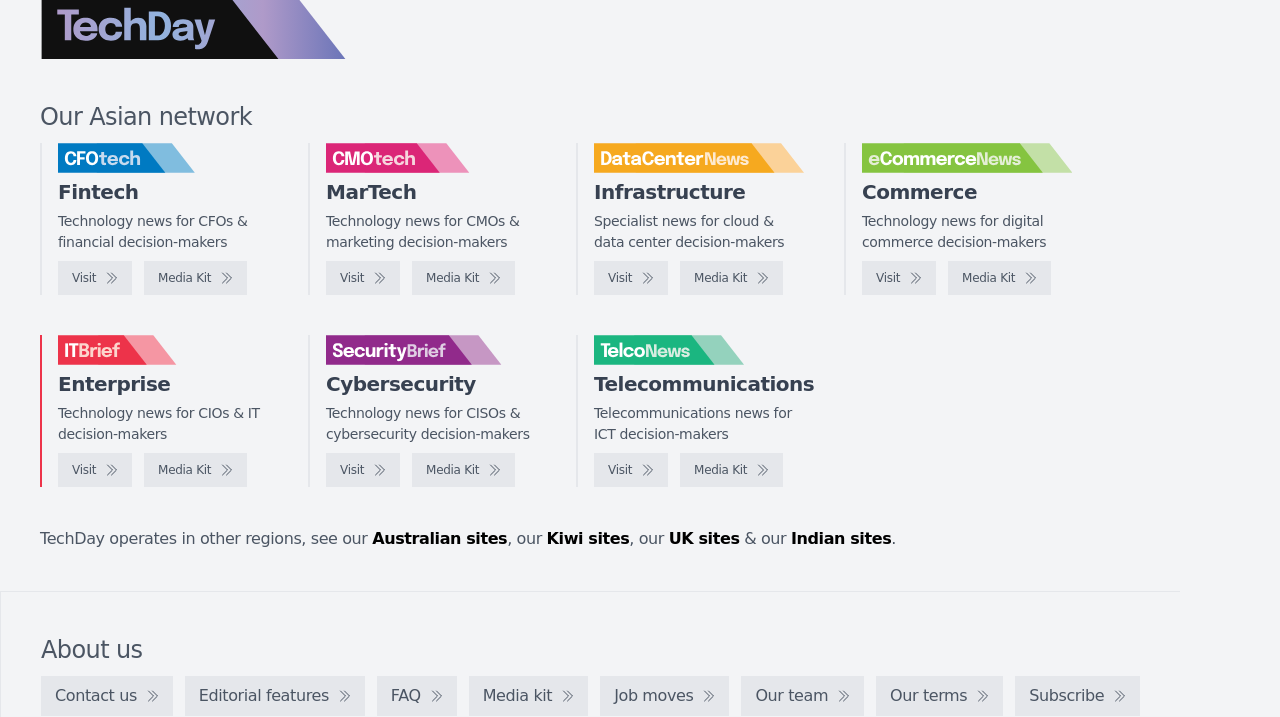Find the bounding box coordinates for the HTML element described as: "Customize". The coordinates should consist of four float values between 0 and 1, i.e., [left, top, right, bottom].

None